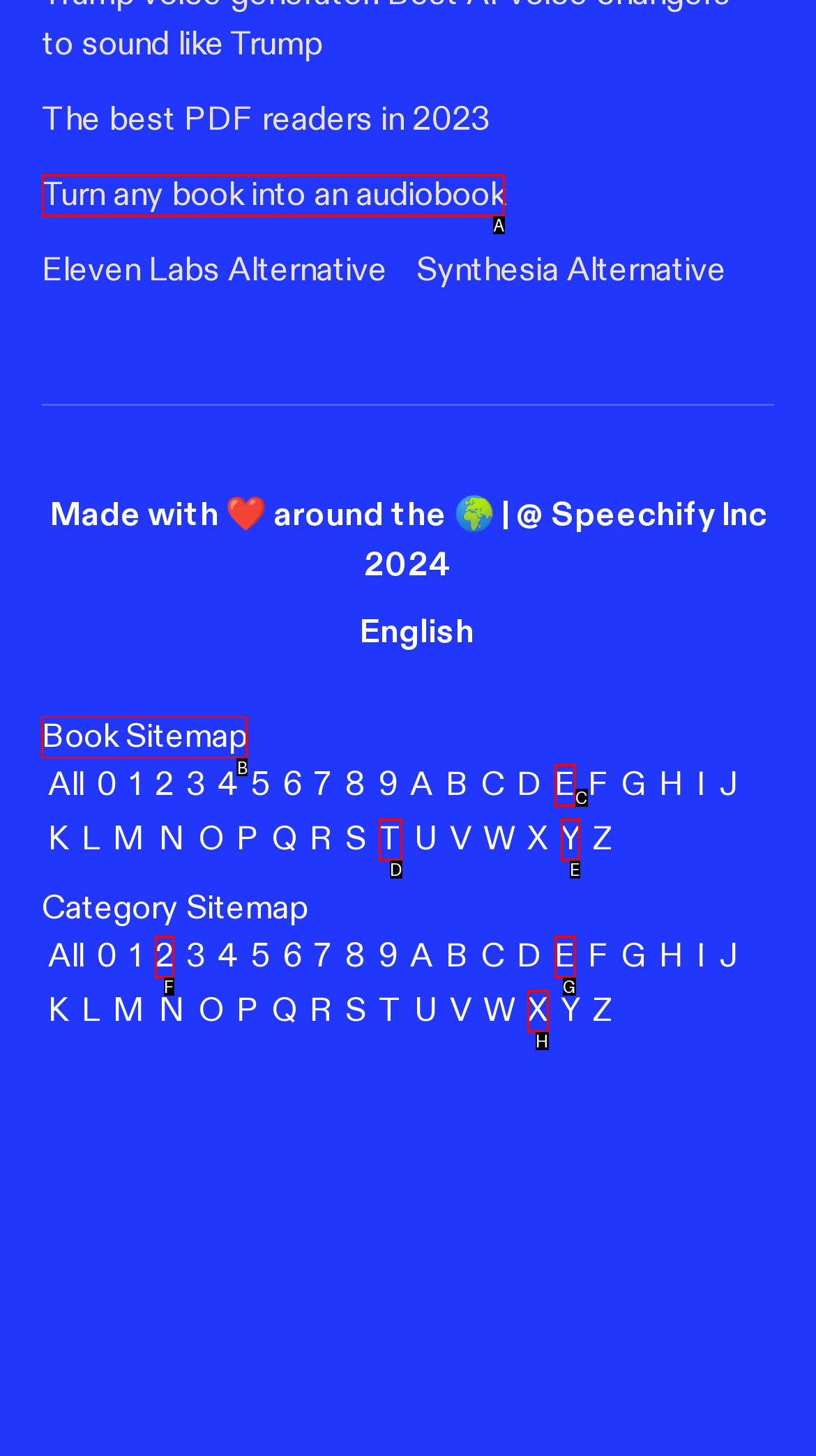Point out the HTML element I should click to achieve the following: View the Book Sitemap Reply with the letter of the selected element.

B